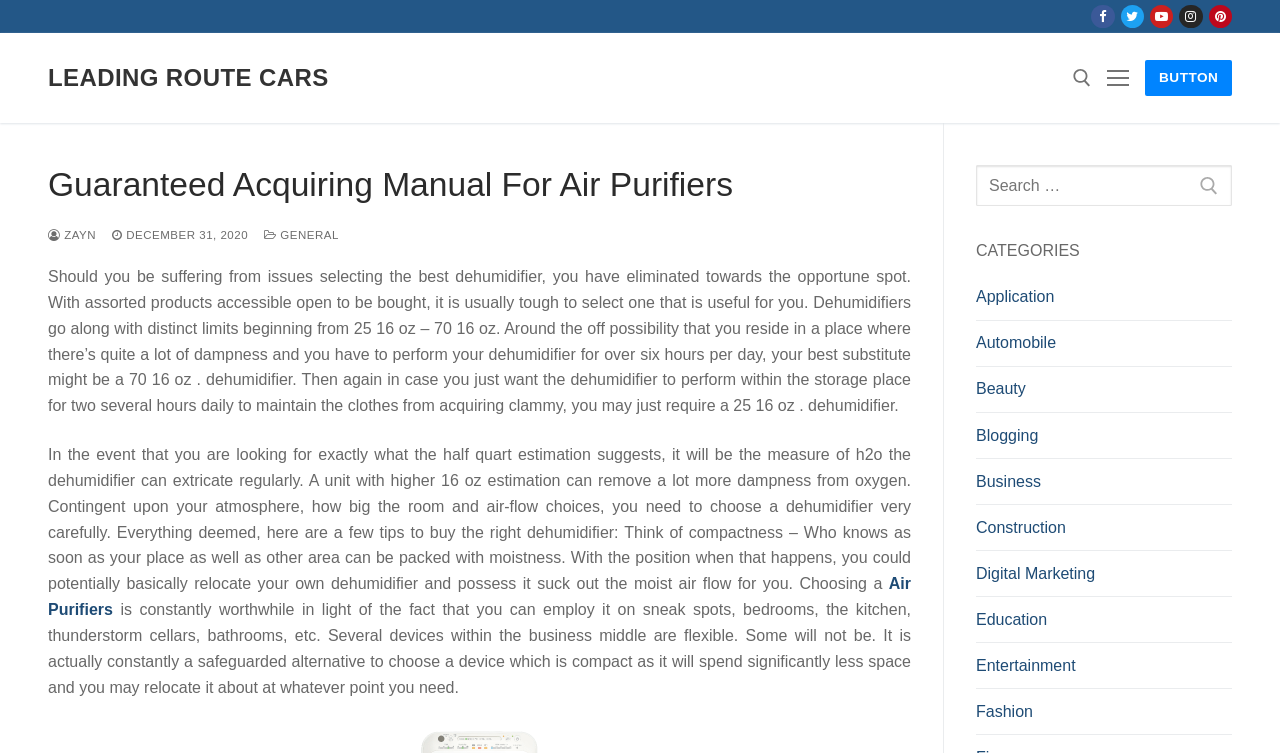Specify the bounding box coordinates of the region I need to click to perform the following instruction: "Read about dehumidifiers". The coordinates must be four float numbers in the range of 0 to 1, i.e., [left, top, right, bottom].

[0.038, 0.356, 0.712, 0.55]